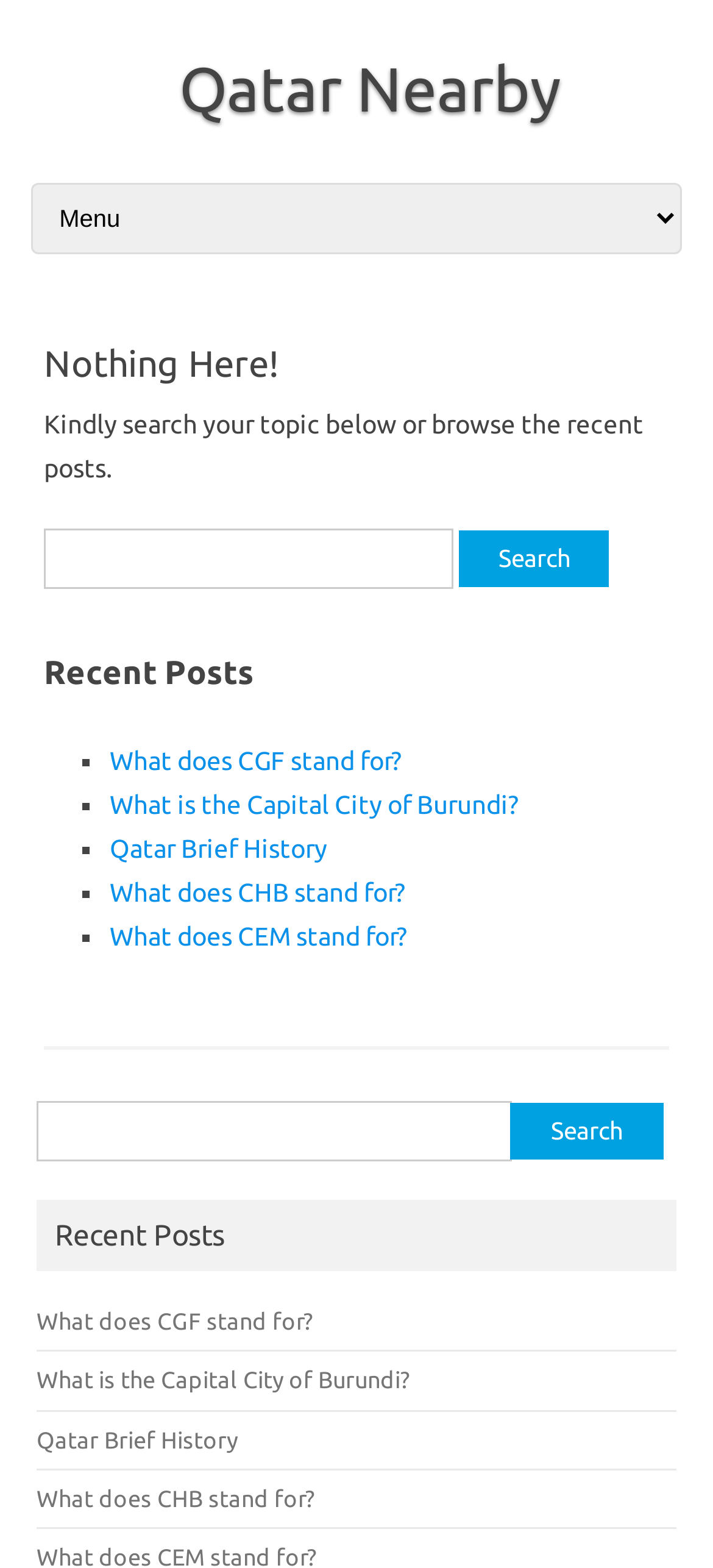Please give a succinct answer using a single word or phrase:
What is the purpose of the search bar?

To search for topics